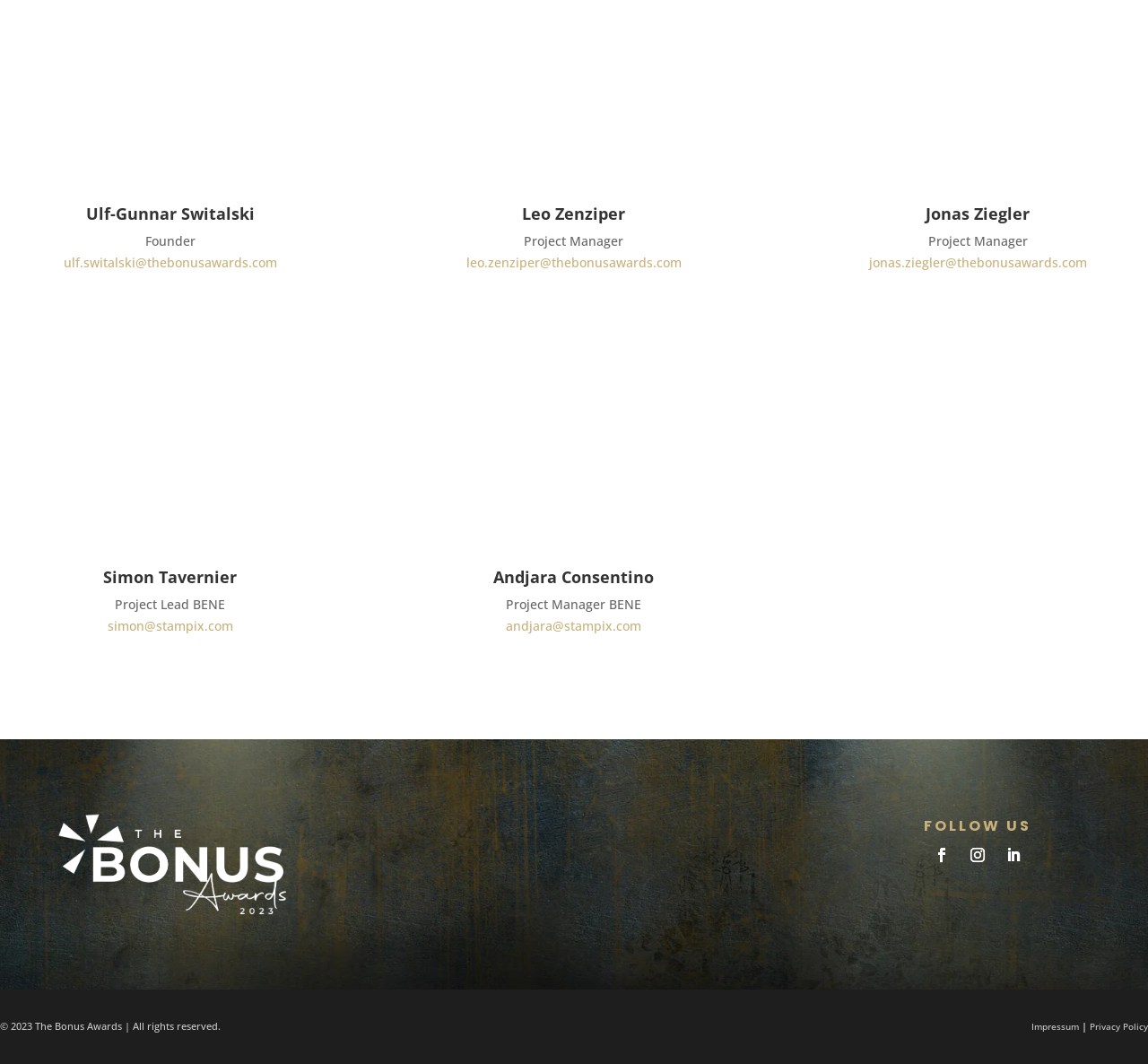Please identify the bounding box coordinates of the clickable region that I should interact with to perform the following instruction: "Follow on Facebook". The coordinates should be expressed as four float numbers between 0 and 1, i.e., [left, top, right, bottom].

[0.808, 0.79, 0.833, 0.817]